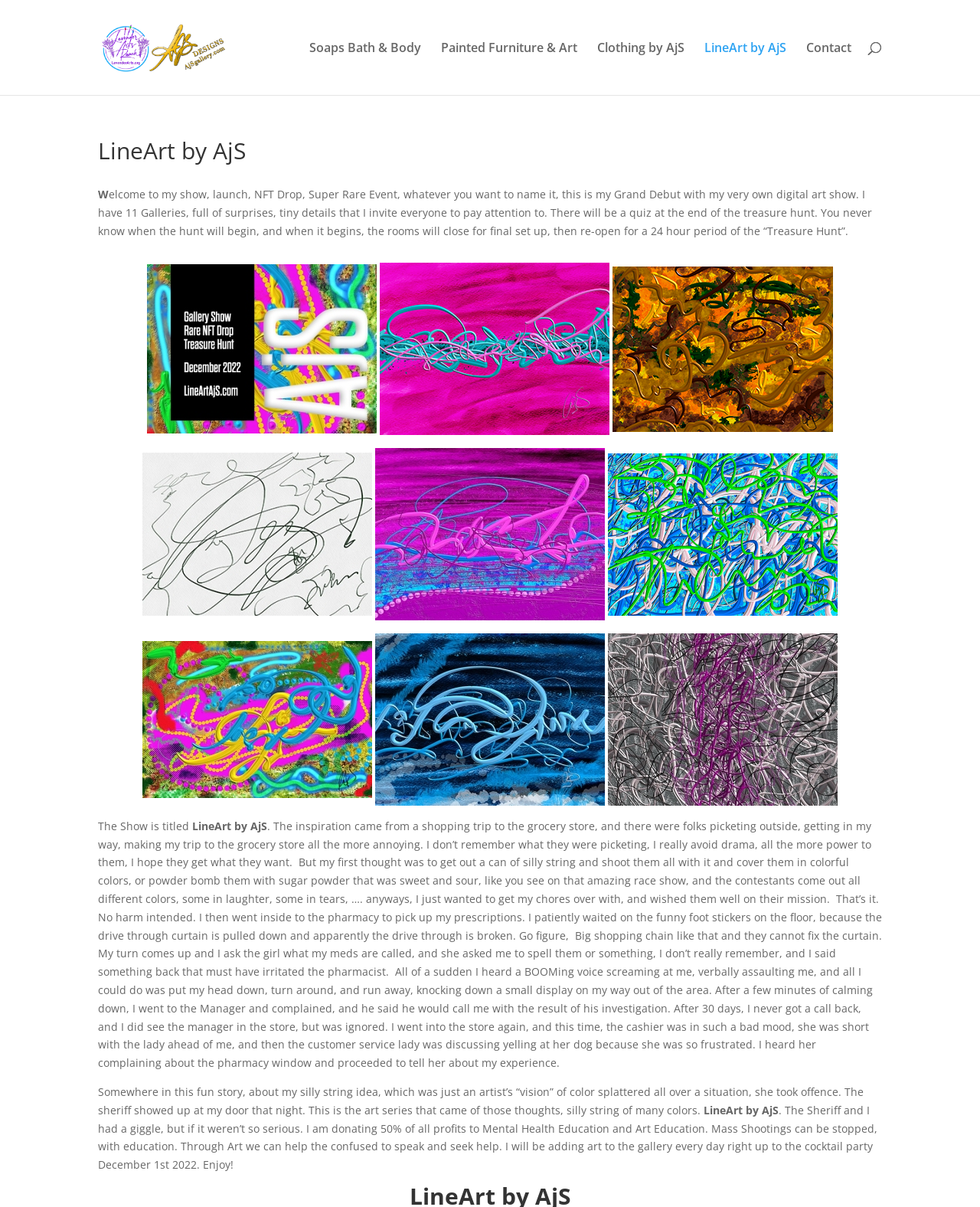Please identify the bounding box coordinates of the clickable area that will fulfill the following instruction: "visit the services page". The coordinates should be in the format of four float numbers between 0 and 1, i.e., [left, top, right, bottom].

None